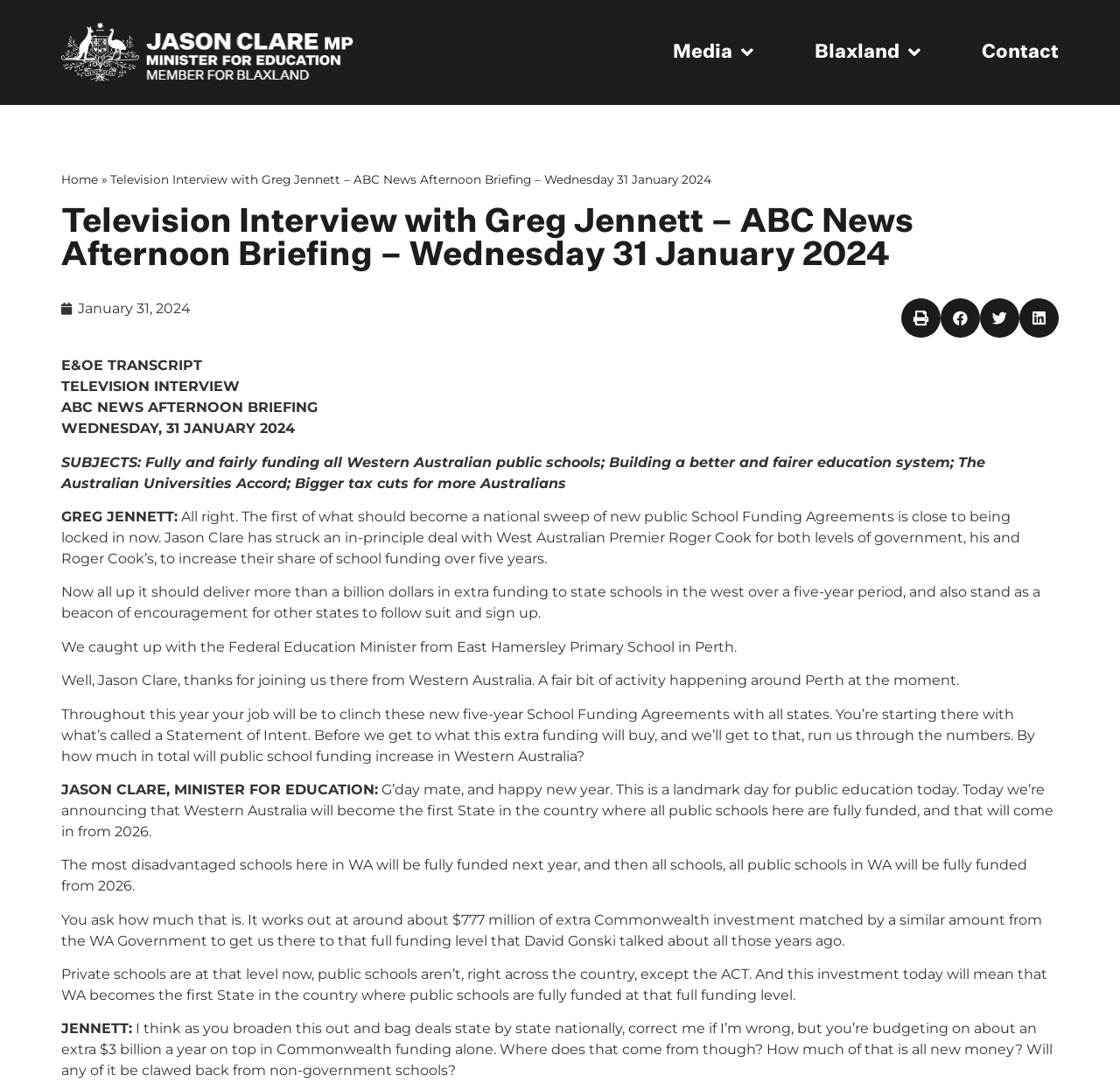Find the bounding box coordinates of the clickable region needed to perform the following instruction: "Click the 'Contact' link". The coordinates should be provided as four float numbers between 0 and 1, i.e., [left, top, right, bottom].

[0.877, 0.039, 0.945, 0.058]